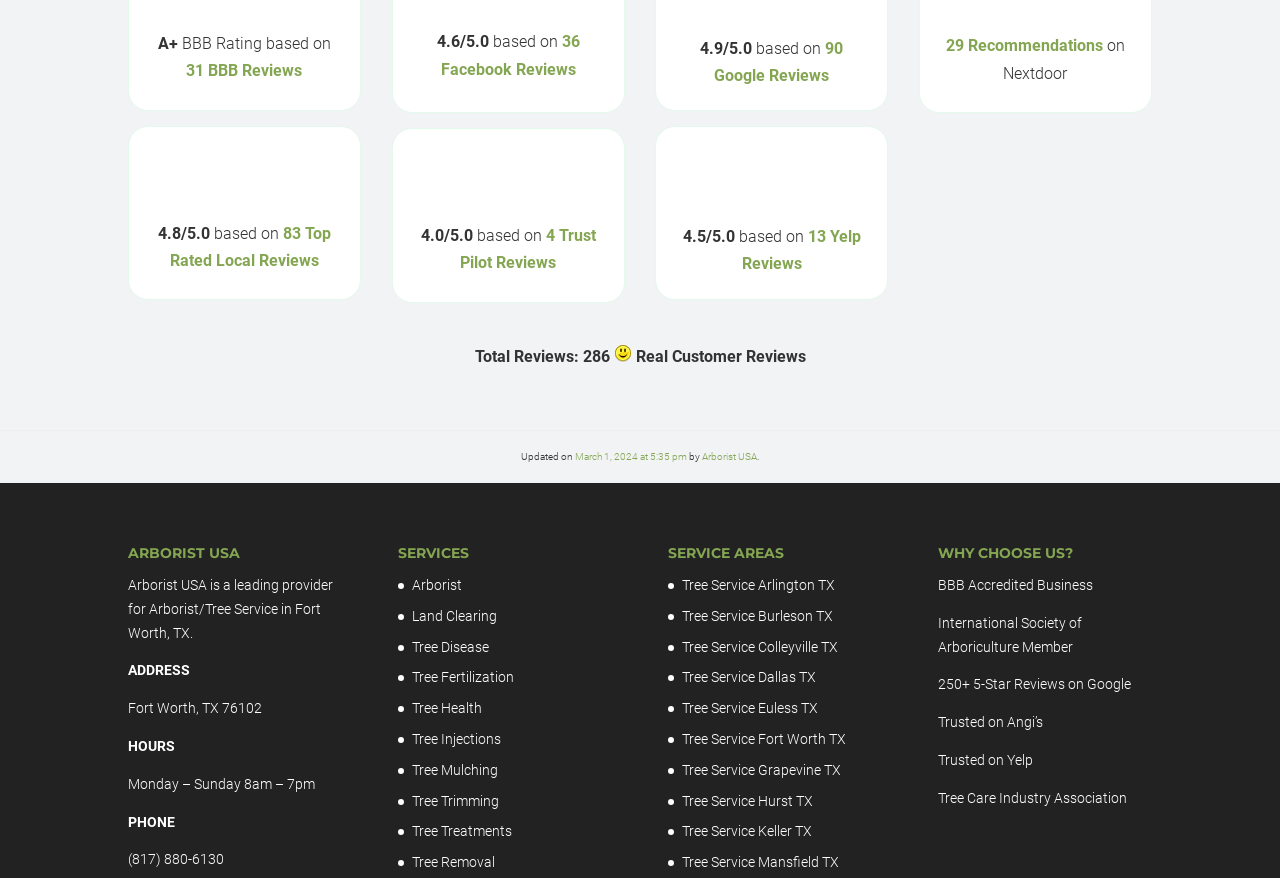Determine the bounding box coordinates of the clickable region to follow the instruction: "View 83 Top Rated Local Reviews".

[0.133, 0.255, 0.259, 0.308]